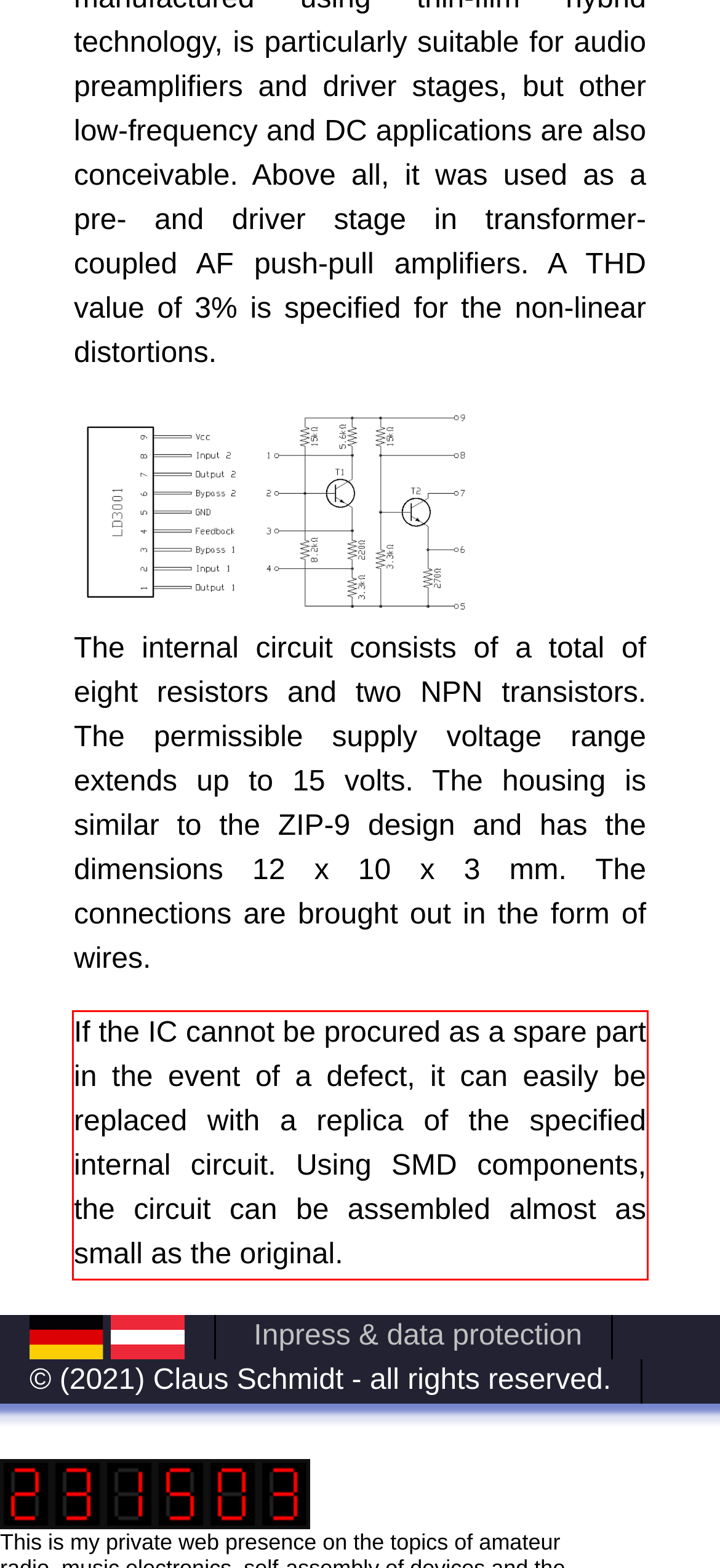Please extract the text content from the UI element enclosed by the red rectangle in the screenshot.

If the IC cannot be procured as a spare part in the event of a defect, it can easily be replaced with a replica of the specified internal circuit. Using SMD components, the circuit can be assembled almost as small as the original.